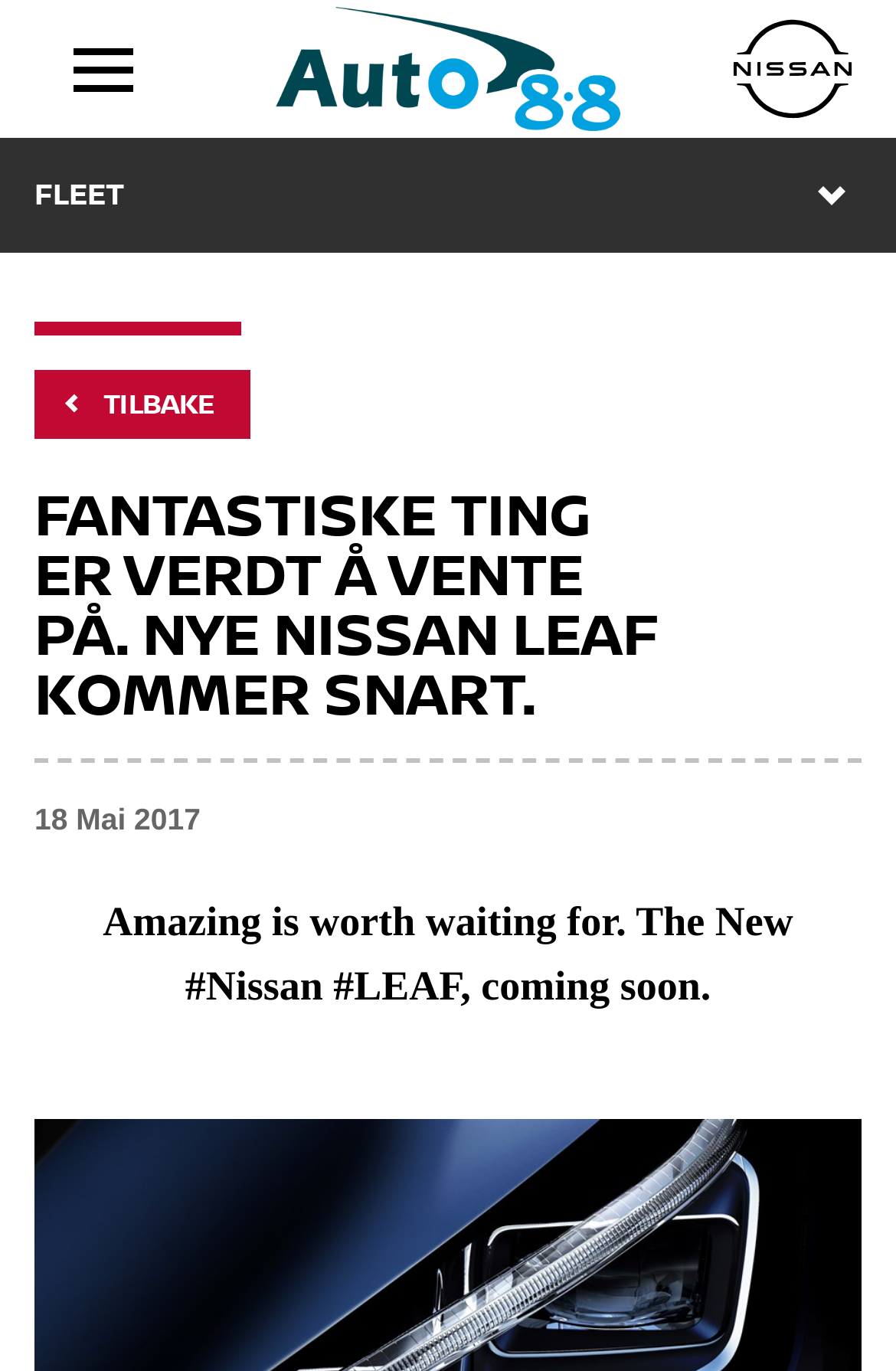Can you provide the bounding box coordinates for the element that should be clicked to implement the instruction: "Search for a keyword"?

[0.038, 0.391, 0.962, 0.447]